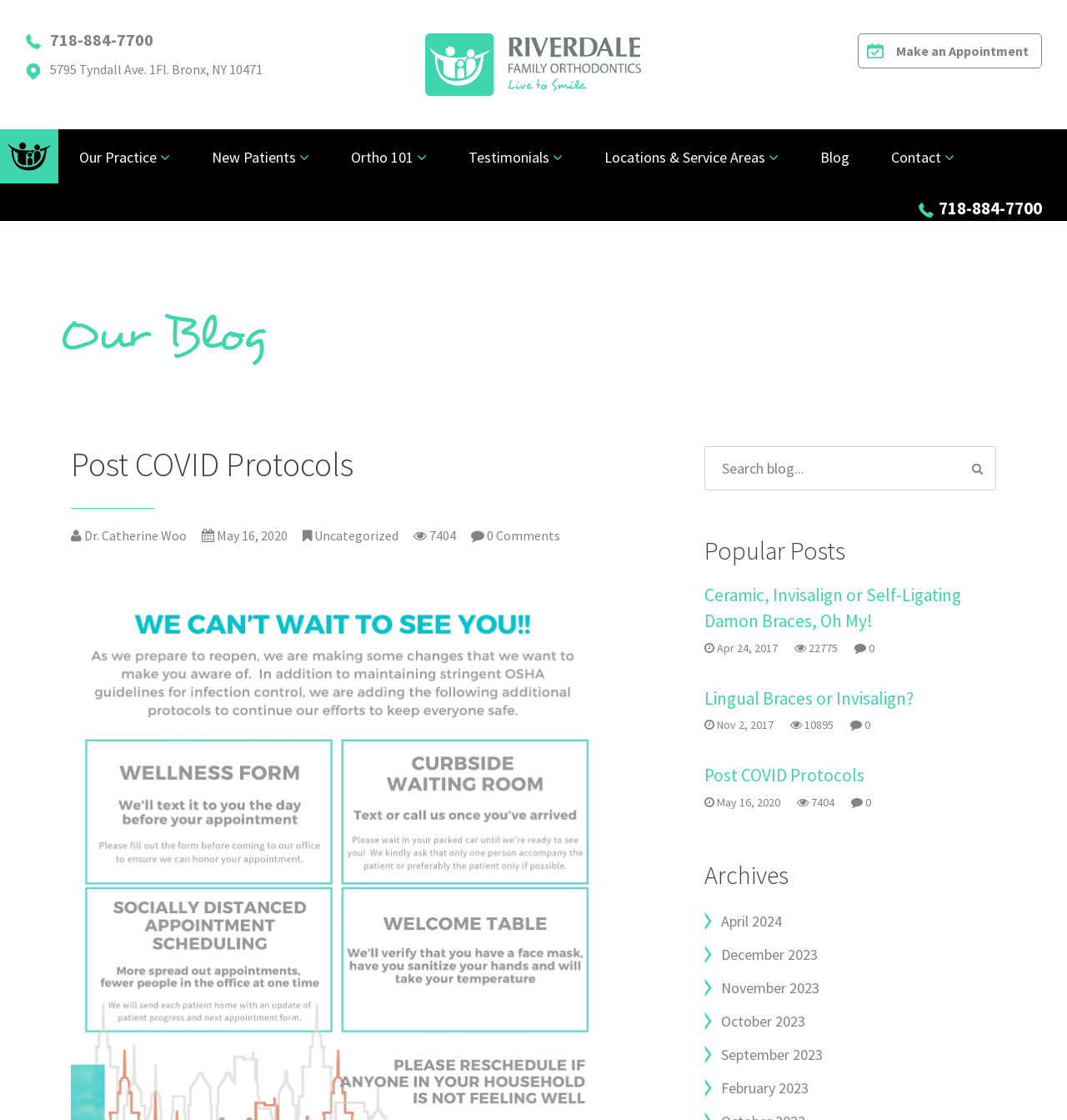Please determine the bounding box of the UI element that matches this description: Lingual Braces or Invisalign?. The coordinates should be given as (top-left x, top-left y, bottom-right x, bottom-right y), with all values between 0 and 1.

[0.66, 0.613, 0.856, 0.633]